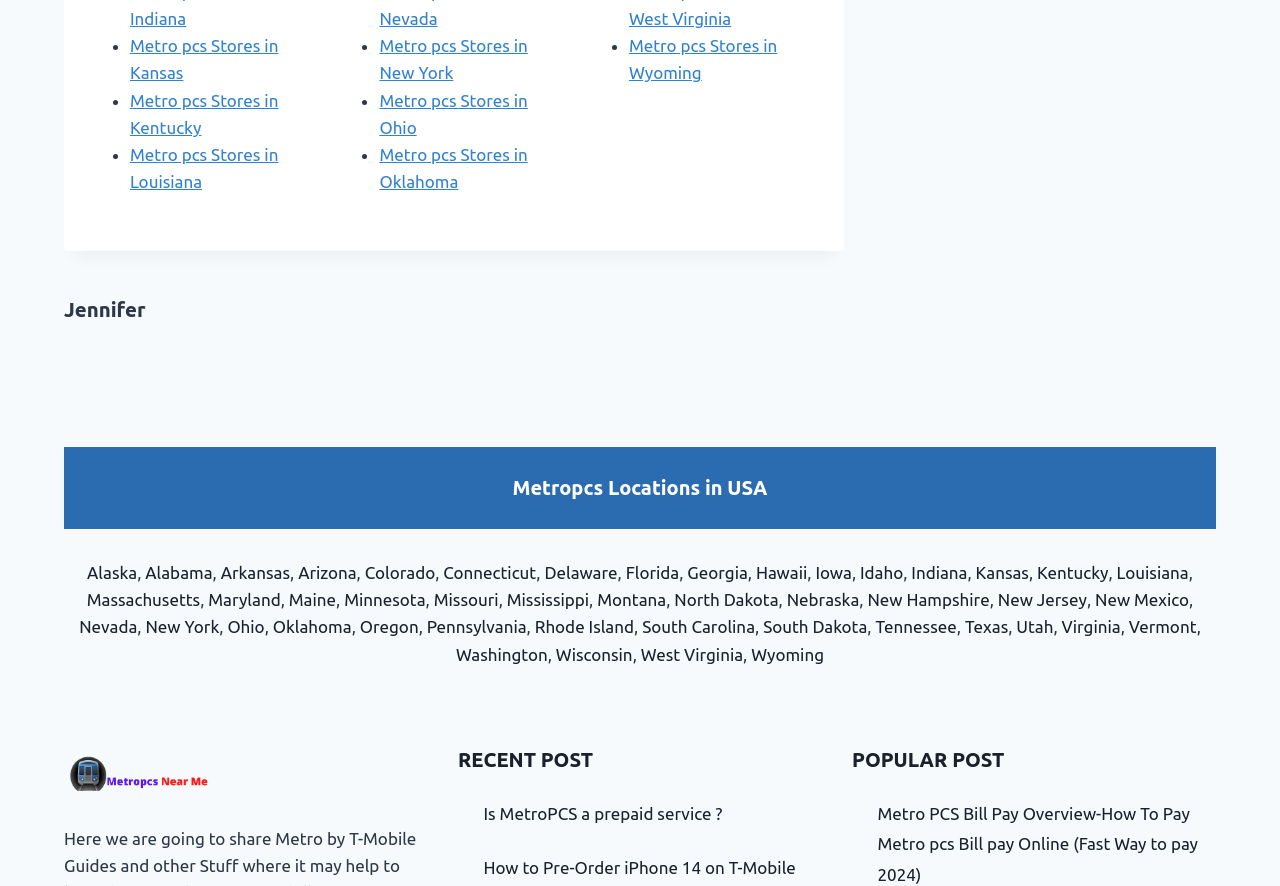Provide the bounding box coordinates of the HTML element described as: "Metals Takeoff & Estimating". The bounding box coordinates should be four float numbers between 0 and 1, i.e., [left, top, right, bottom].

None